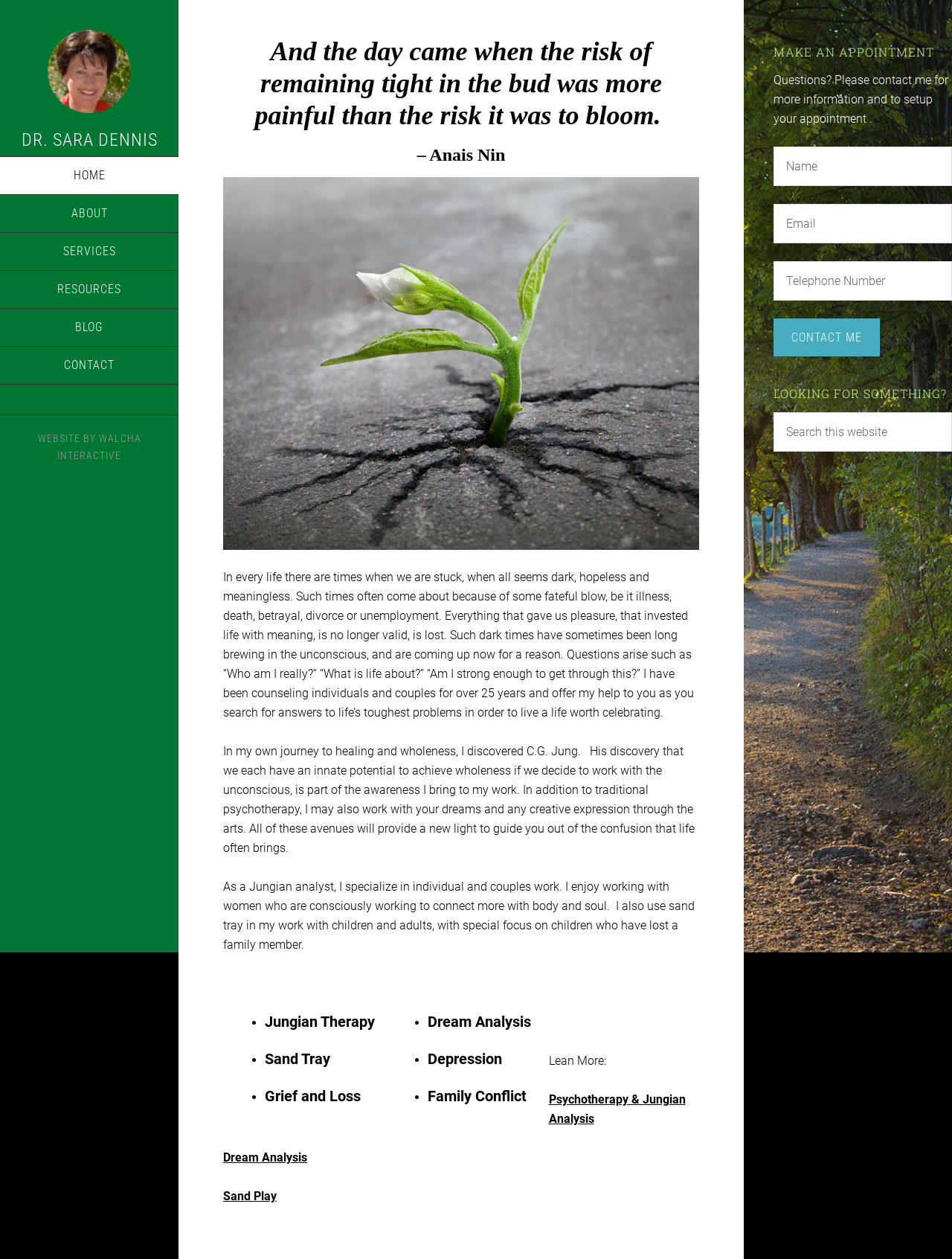Please answer the following question using a single word or phrase: 
What is the quote at the top of the webpage from?

Anais Nin